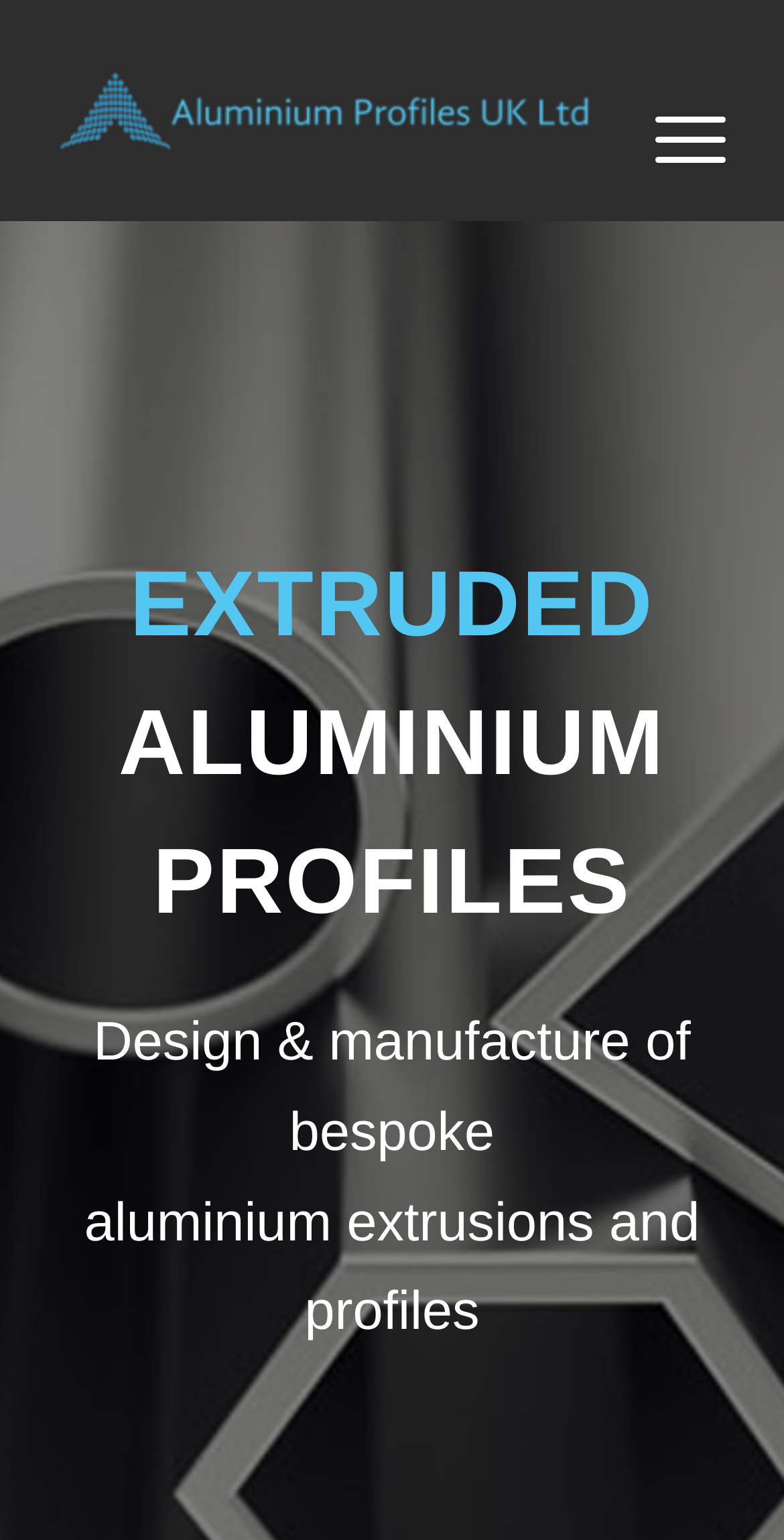What is the layout of the webpage?
Please describe in detail the information shown in the image to answer the question.

The webpage has a header section with a logo and a menu, and a content section with an image and text describing the company's product and service, as evident from the layout table and the bounding box coordinates.